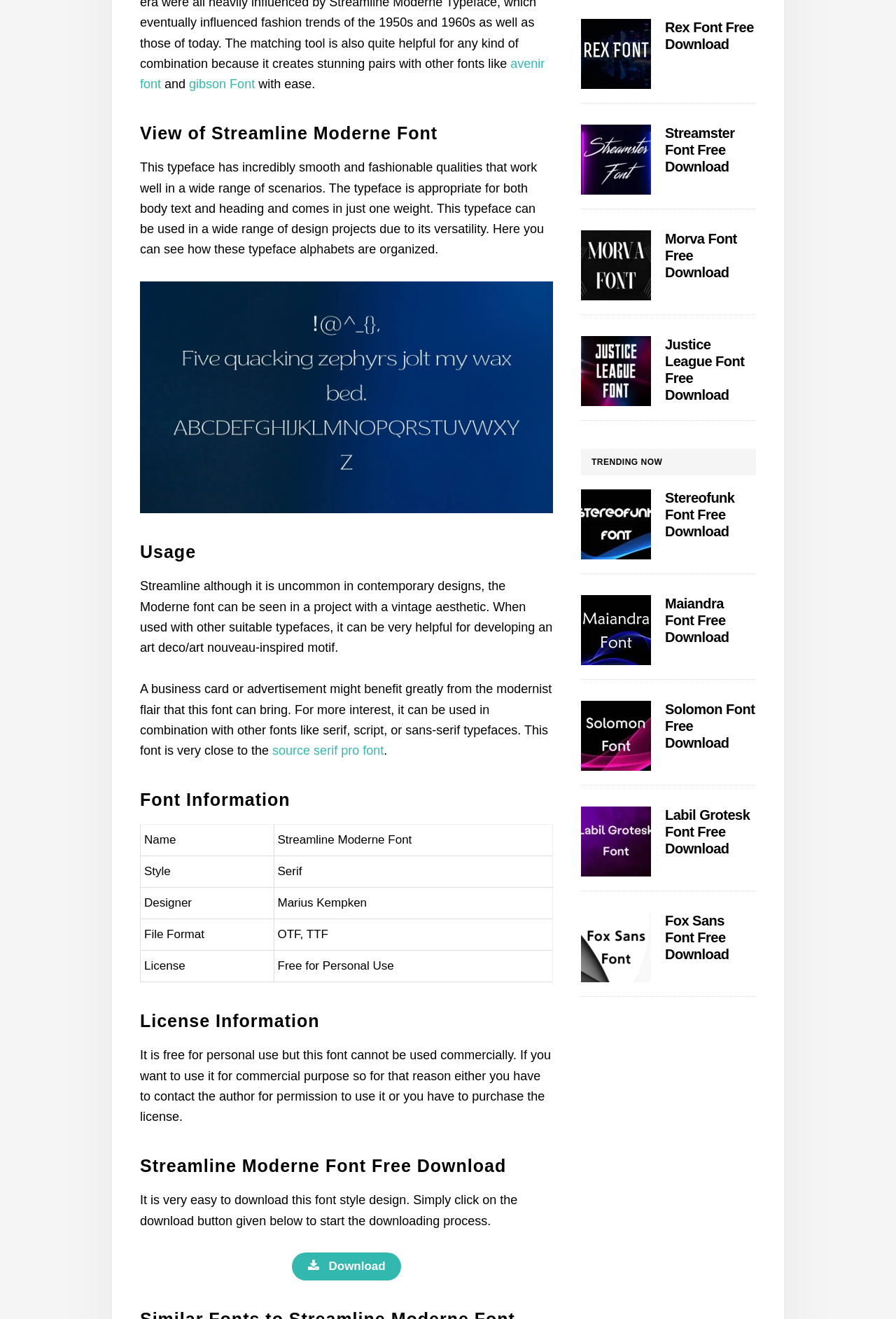Determine the bounding box coordinates for the UI element described. Format the coordinates as (top-left x, top-left y, bottom-right x, bottom-right y) and ensure all values are between 0 and 1. Element description: Justice League Font Free Download

[0.742, 0.255, 0.831, 0.305]